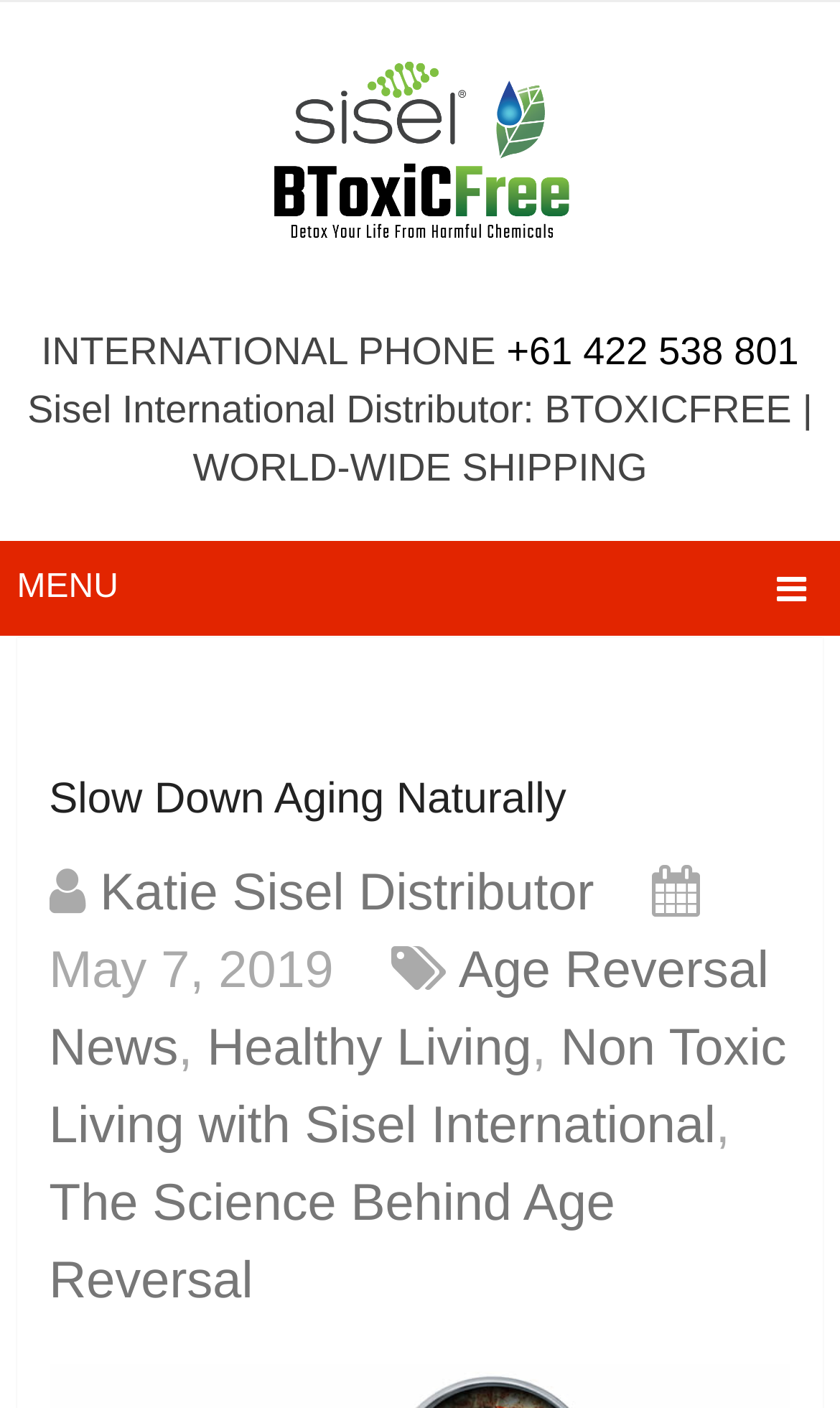Identify the bounding box coordinates of the section that should be clicked to achieve the task described: "call the international phone number".

[0.603, 0.234, 0.951, 0.265]